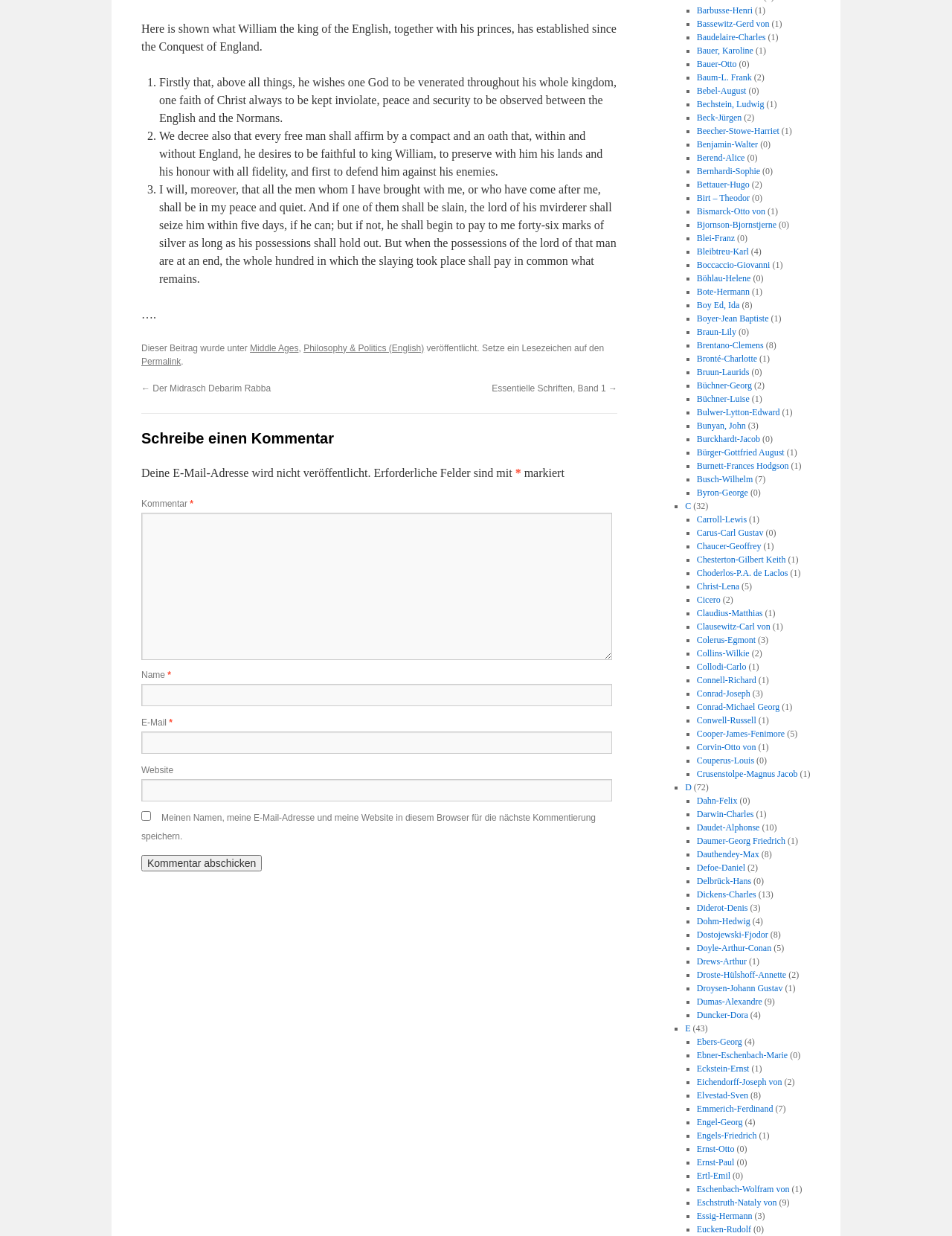Please identify the bounding box coordinates of the element's region that needs to be clicked to fulfill the following instruction: "Click the 'Permalink' link". The bounding box coordinates should consist of four float numbers between 0 and 1, i.e., [left, top, right, bottom].

[0.148, 0.288, 0.19, 0.297]